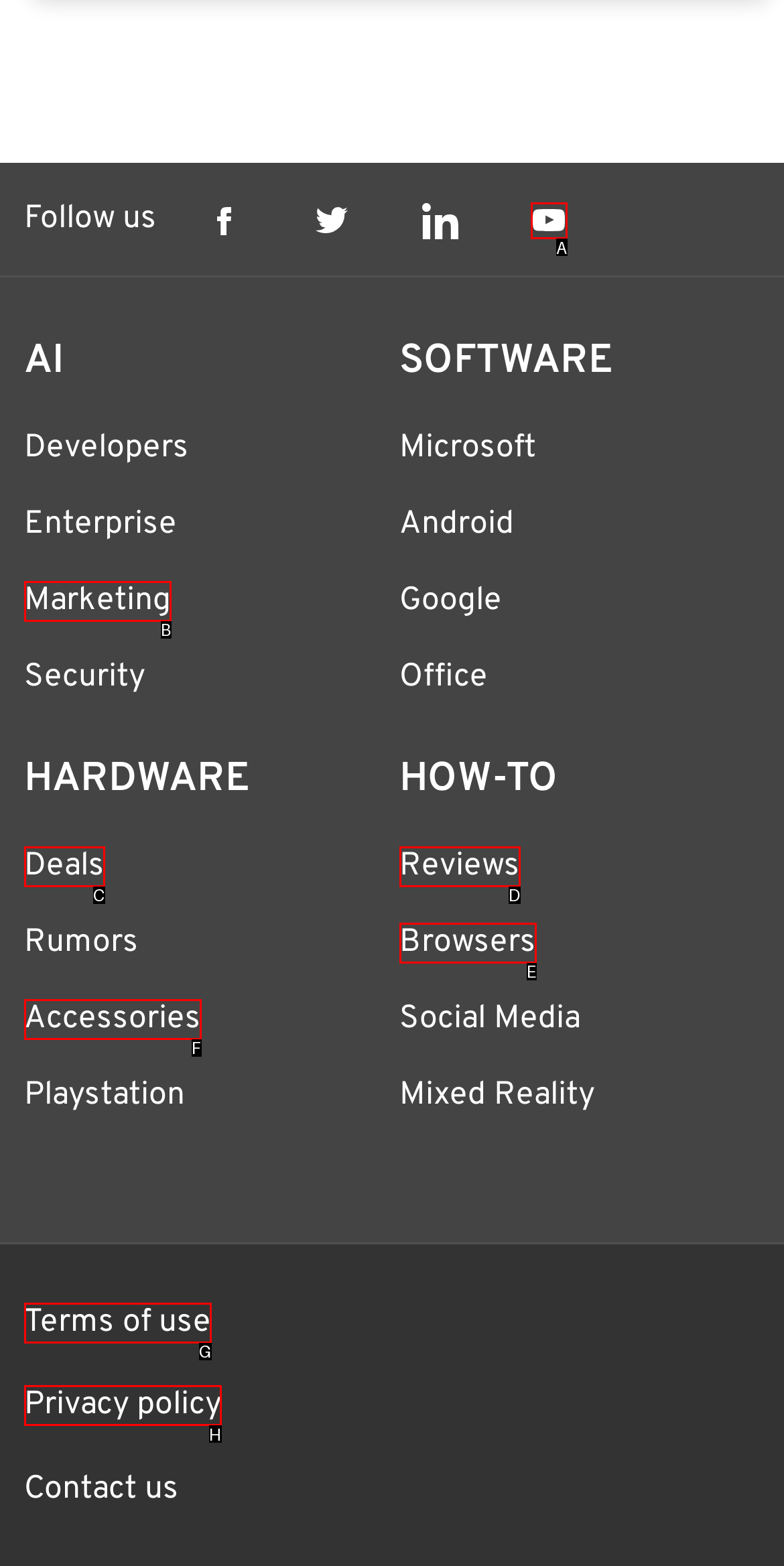Find the option that best fits the description: Terms of use. Answer with the letter of the option.

G